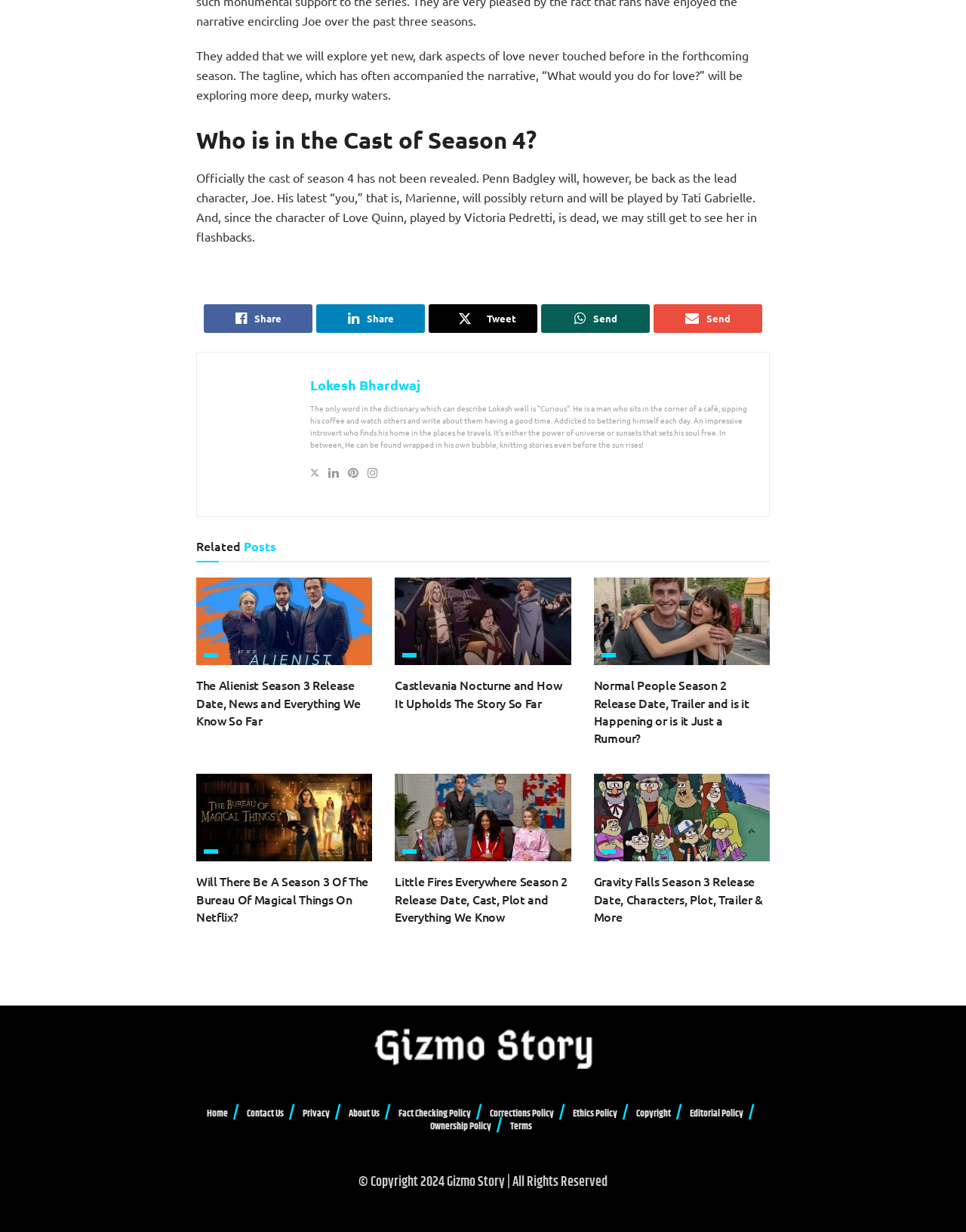Specify the bounding box coordinates of the area to click in order to execute this command: 'Share on social media'. The coordinates should consist of four float numbers ranging from 0 to 1, and should be formatted as [left, top, right, bottom].

[0.211, 0.247, 0.323, 0.27]